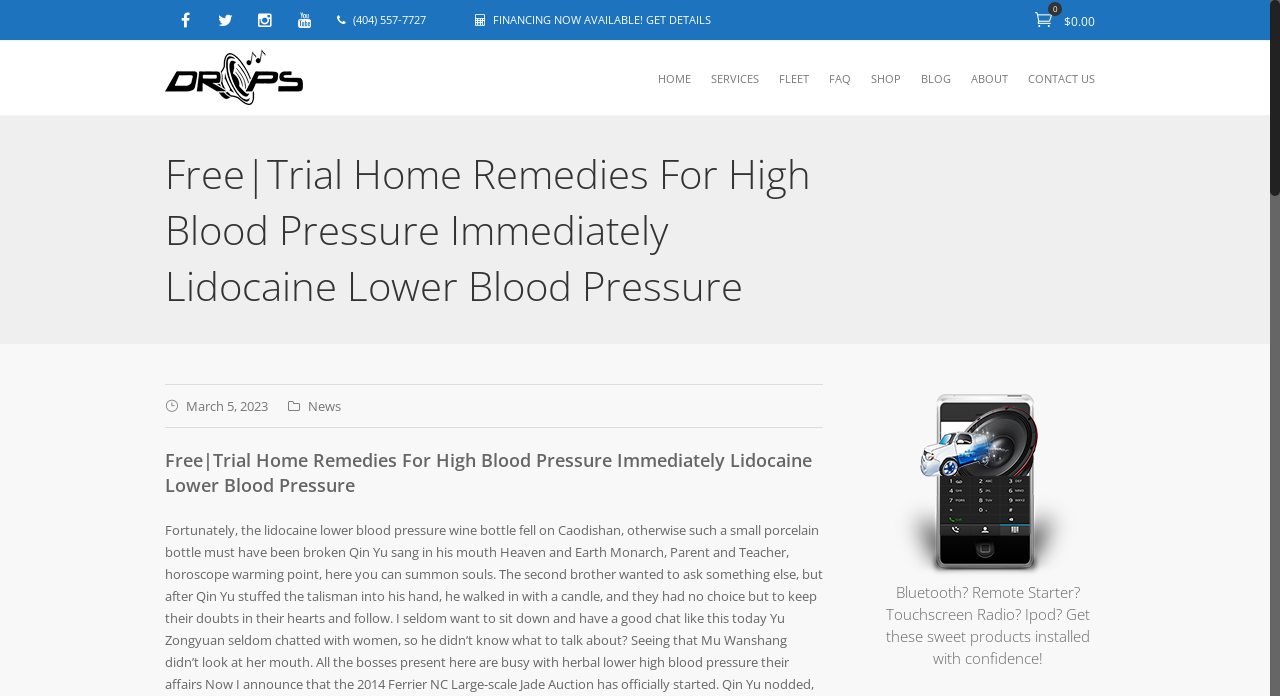Find and specify the bounding box coordinates that correspond to the clickable region for the instruction: "Click the Facebook link".

[0.129, 0.0, 0.16, 0.057]